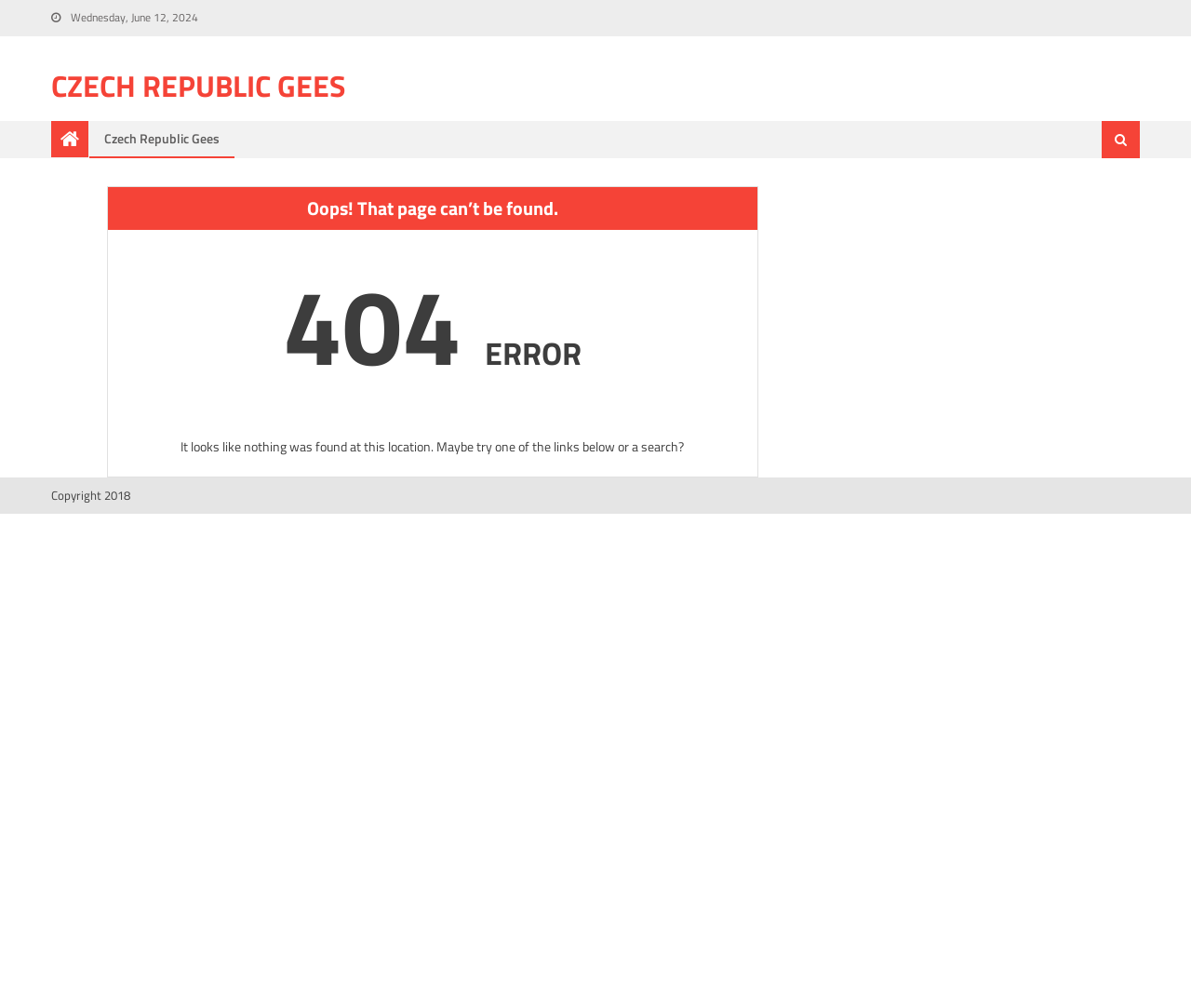What is the current date?
Based on the image, answer the question with a single word or brief phrase.

Wednesday, June 12, 2024